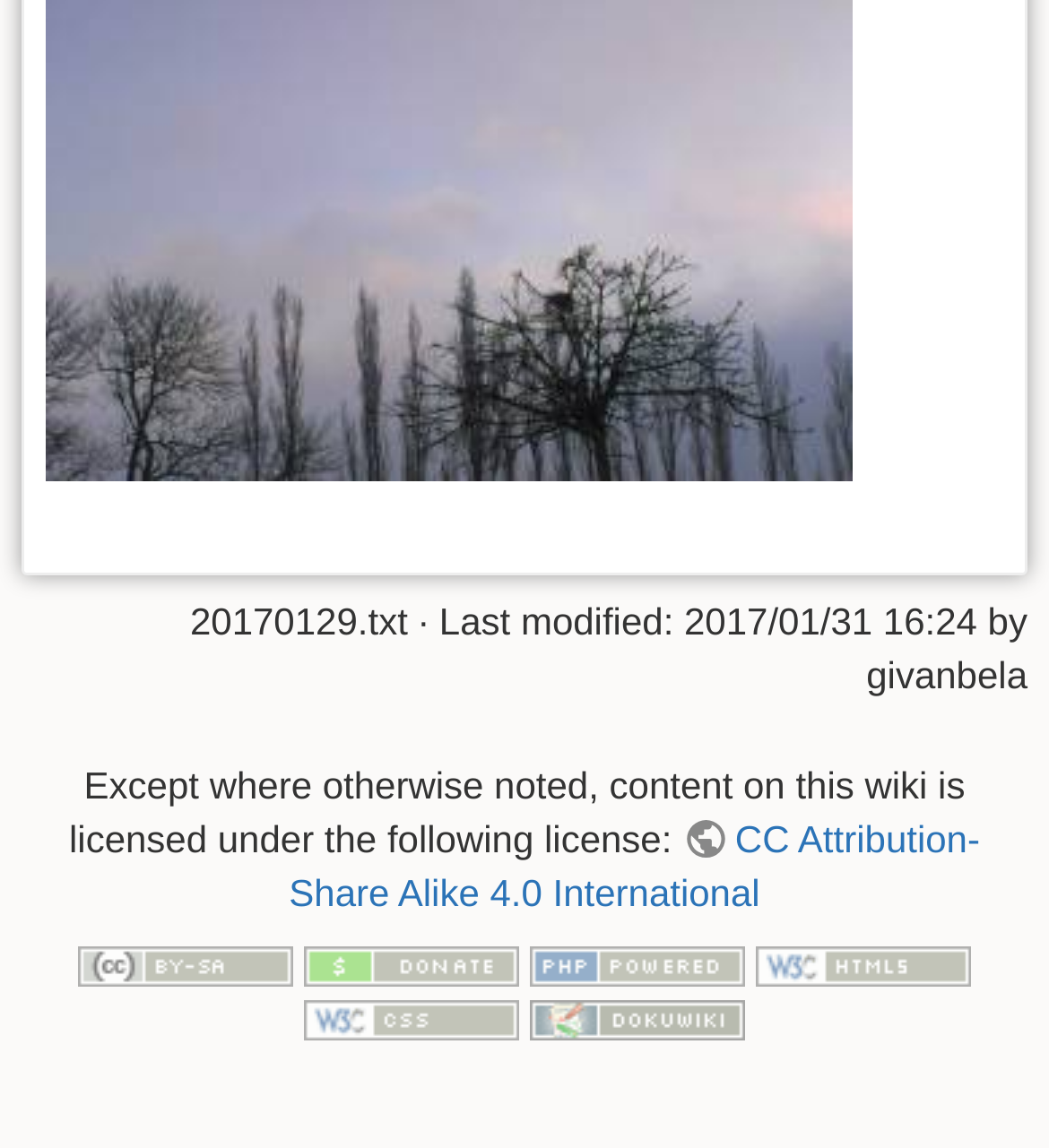Who made the last modification?
Provide an in-depth answer to the question, covering all aspects.

The webpage shows a static text '· Last modified: 2017/01/31 16:24 by givanbela', which indicates that givanbela made the last modification.